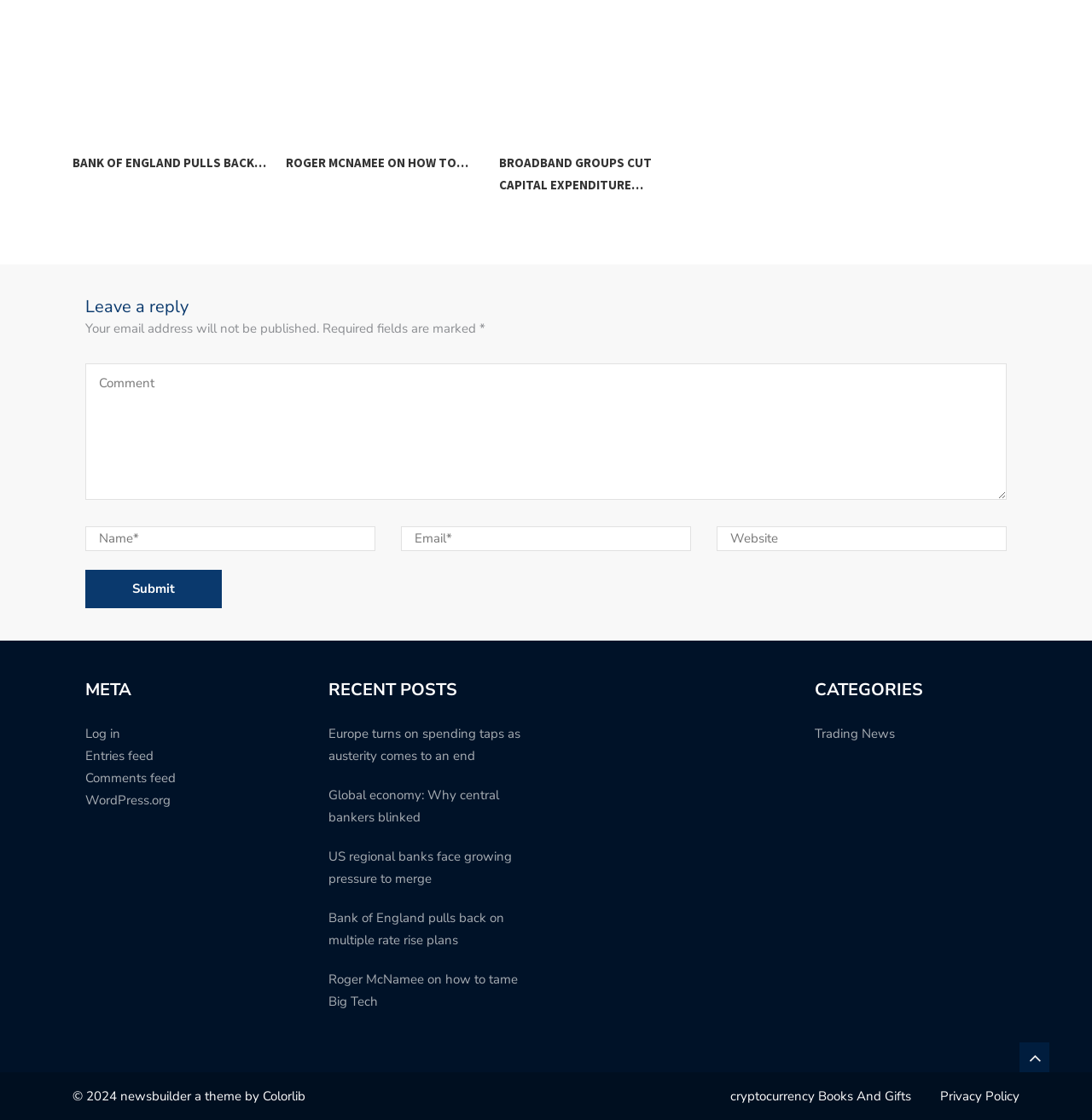Answer the question in a single word or phrase:
How many links are there in the CATEGORIES section?

1